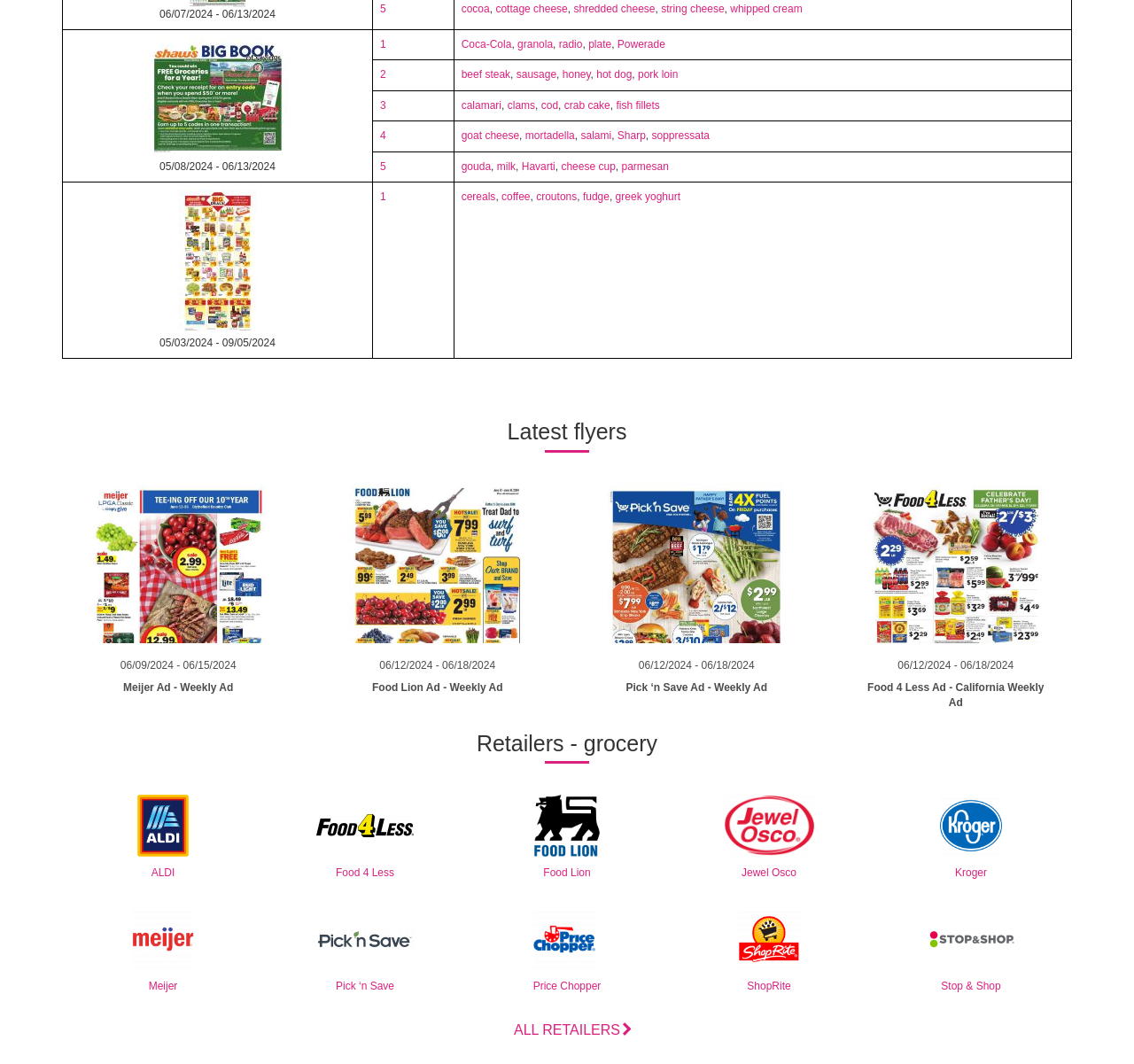Locate the bounding box coordinates of the region to be clicked to comply with the following instruction: "click on the link 'gouda'". The coordinates must be four float numbers between 0 and 1, in the form [left, top, right, bottom].

[0.407, 0.15, 0.433, 0.162]